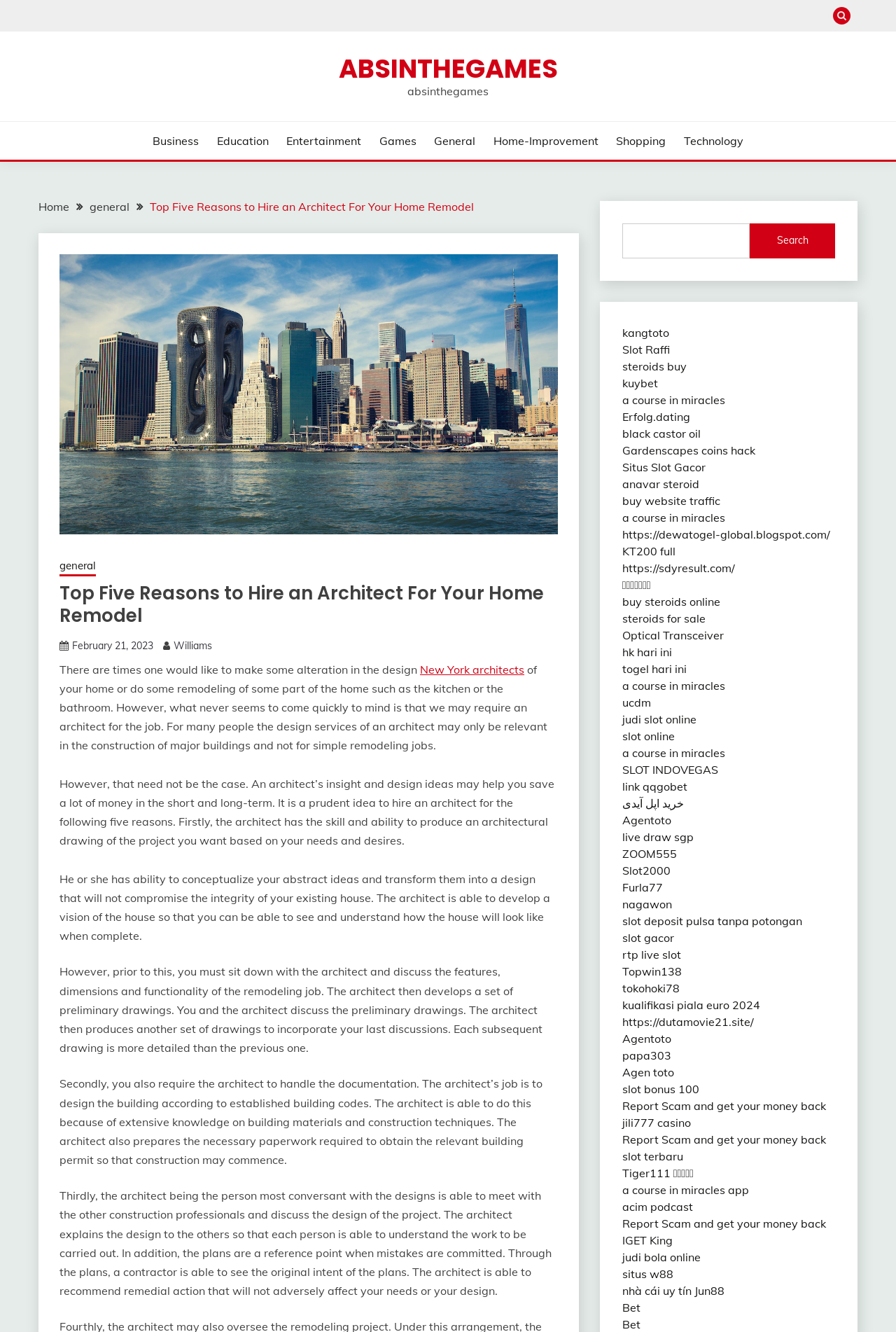Bounding box coordinates should be provided in the format (top-left x, top-left y, bottom-right x, bottom-right y) with all values between 0 and 1. Identify the bounding box for this UI element: Tiger111 สมัคร

[0.694, 0.875, 0.774, 0.886]